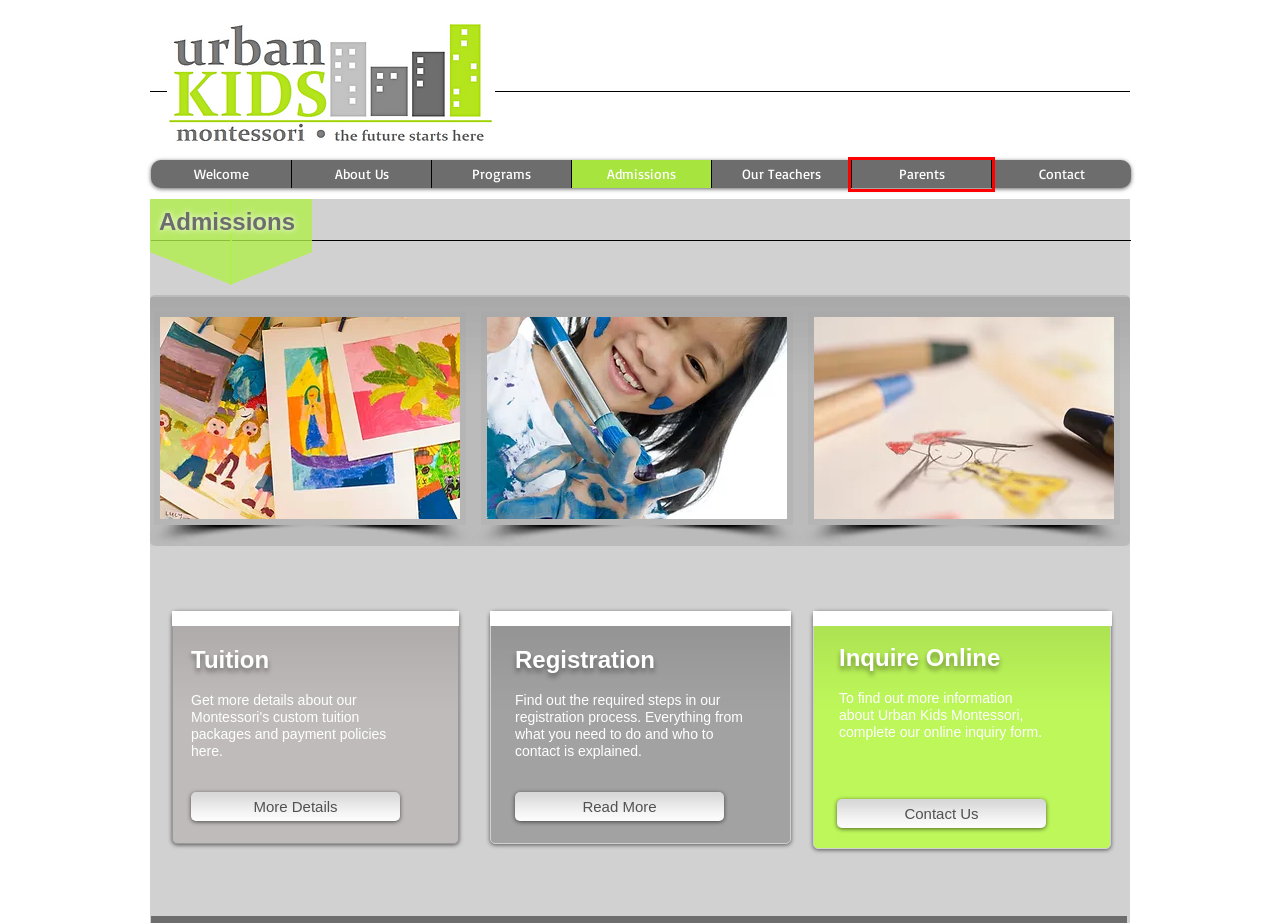You are looking at a screenshot of a webpage with a red bounding box around an element. Determine the best matching webpage description for the new webpage resulting from clicking the element in the red bounding box. Here are the descriptions:
A. Programs | urban-kids
B. Tuition | urban-kids
C. Contact | urban-kids
D. Inquiry form | urban-kids
E. Parents | urban-kids
F. Urban Kids Montessori
G. About Us | urban-kids
H. Registration | urban-kids

E